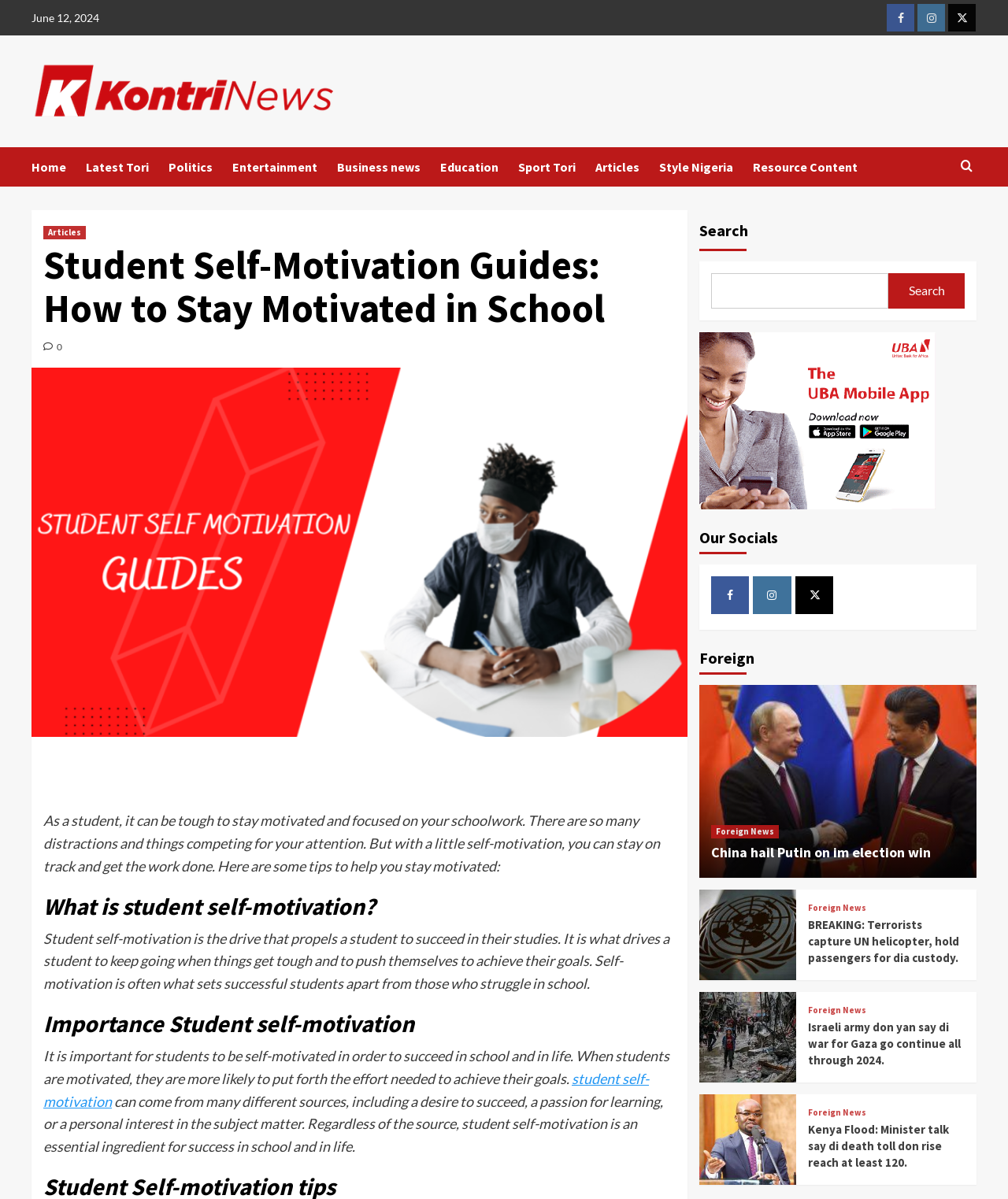Please determine the bounding box coordinates of the element's region to click in order to carry out the following instruction: "View the image about China hailing Putin on his election win". The coordinates should be four float numbers between 0 and 1, i.e., [left, top, right, bottom].

[0.693, 0.571, 0.969, 0.732]